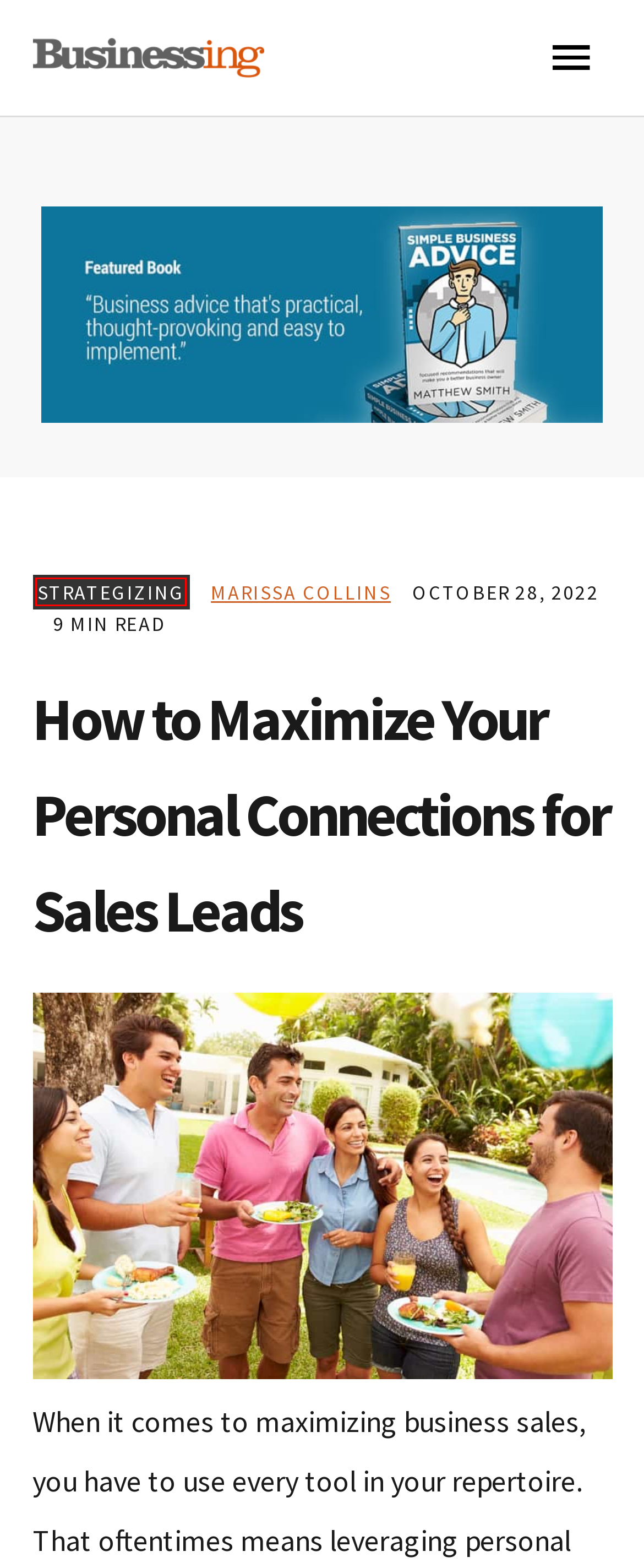Given a screenshot of a webpage with a red bounding box highlighting a UI element, choose the description that best corresponds to the new webpage after clicking the element within the red bounding box. Here are your options:
A. How to Prepare Your Business for Seasonal Storage Needs
B. 5 Businesses That Are Thriving in 2024
C. Sales Strategy articles - Businessing
D. Strategizing articles - Businessing
E. How to Manage Traveling with Networking
F. Flossy | Affordable Dental Care On Demand
G. Marissa Collins, Author at Businessing Magazine
H. Top Resource for Small Business Growth | Businessing Mag

D